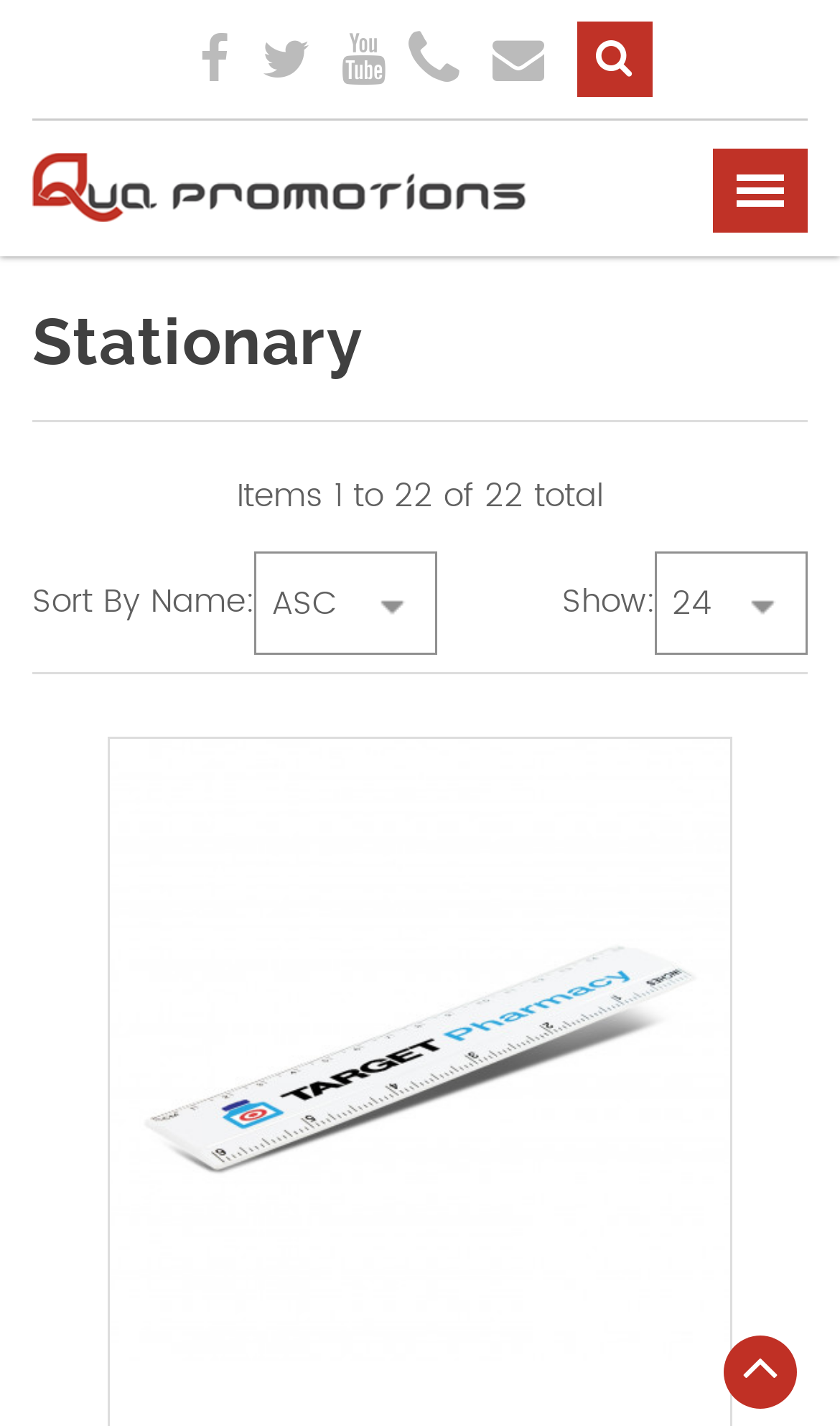How many items are shown on the current page?
Provide a well-explained and detailed answer to the question.

The number of items shown on the current page can be found in the text 'Items 1 to 22 of 22 total' which is located below the sorting options.